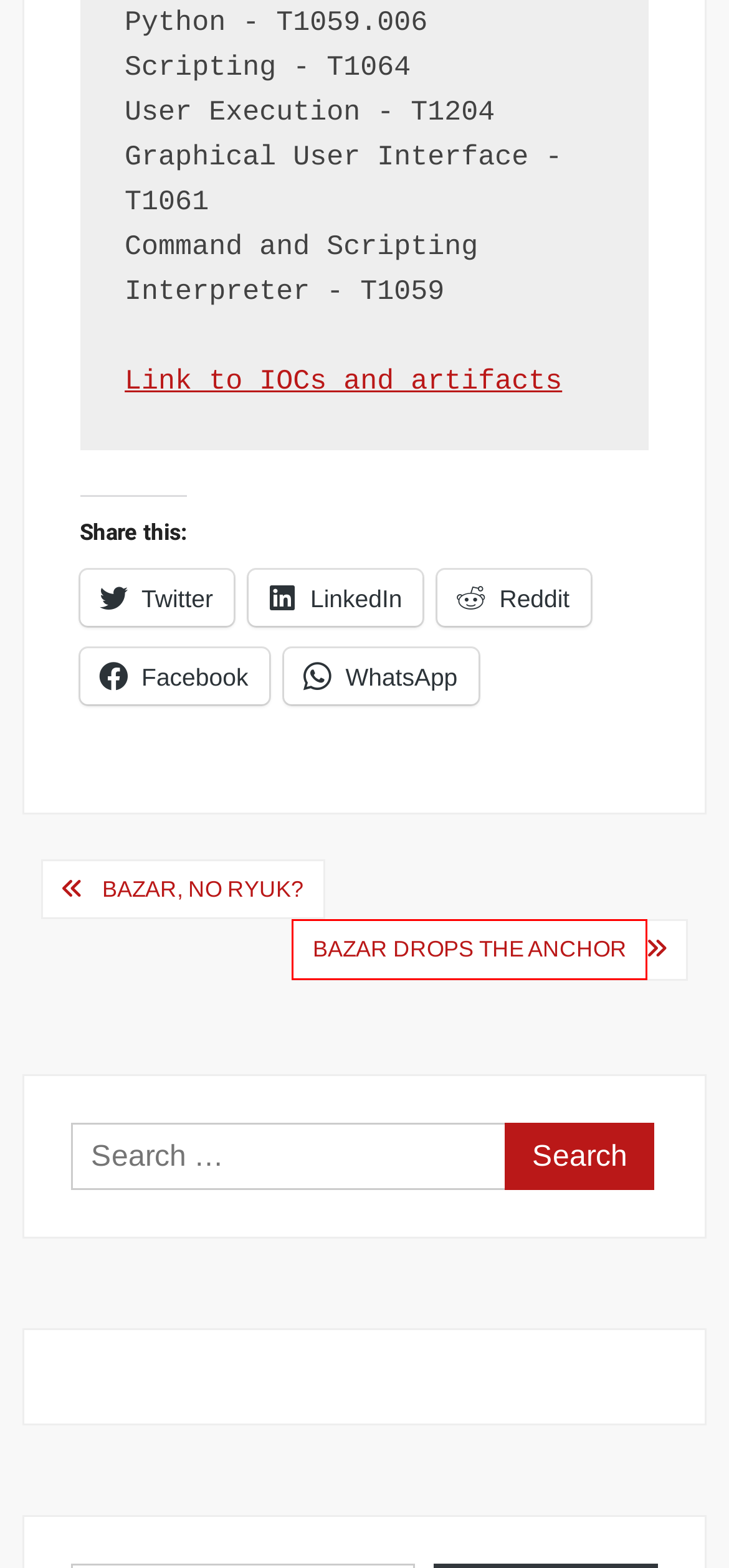You have been given a screenshot of a webpage with a red bounding box around a UI element. Select the most appropriate webpage description for the new webpage that appears after clicking the element within the red bounding box. The choices are:
A. Mentoring & Coaching Program – The DFIR Report
B. Bazar Drops the Anchor – The DFIR Report
C. Users - MISP
D. Bazar, No Ryuk? – The DFIR Report
E. Detection Rules – The DFIR Report
F. Contact Us – The DFIR Report
G. Blog Tool, Publishing Platform, and CMS – WordPress.org
H. The DFIR Report – Real Intrusions by Real Attackers, The Truth Behind the Intrusion

B